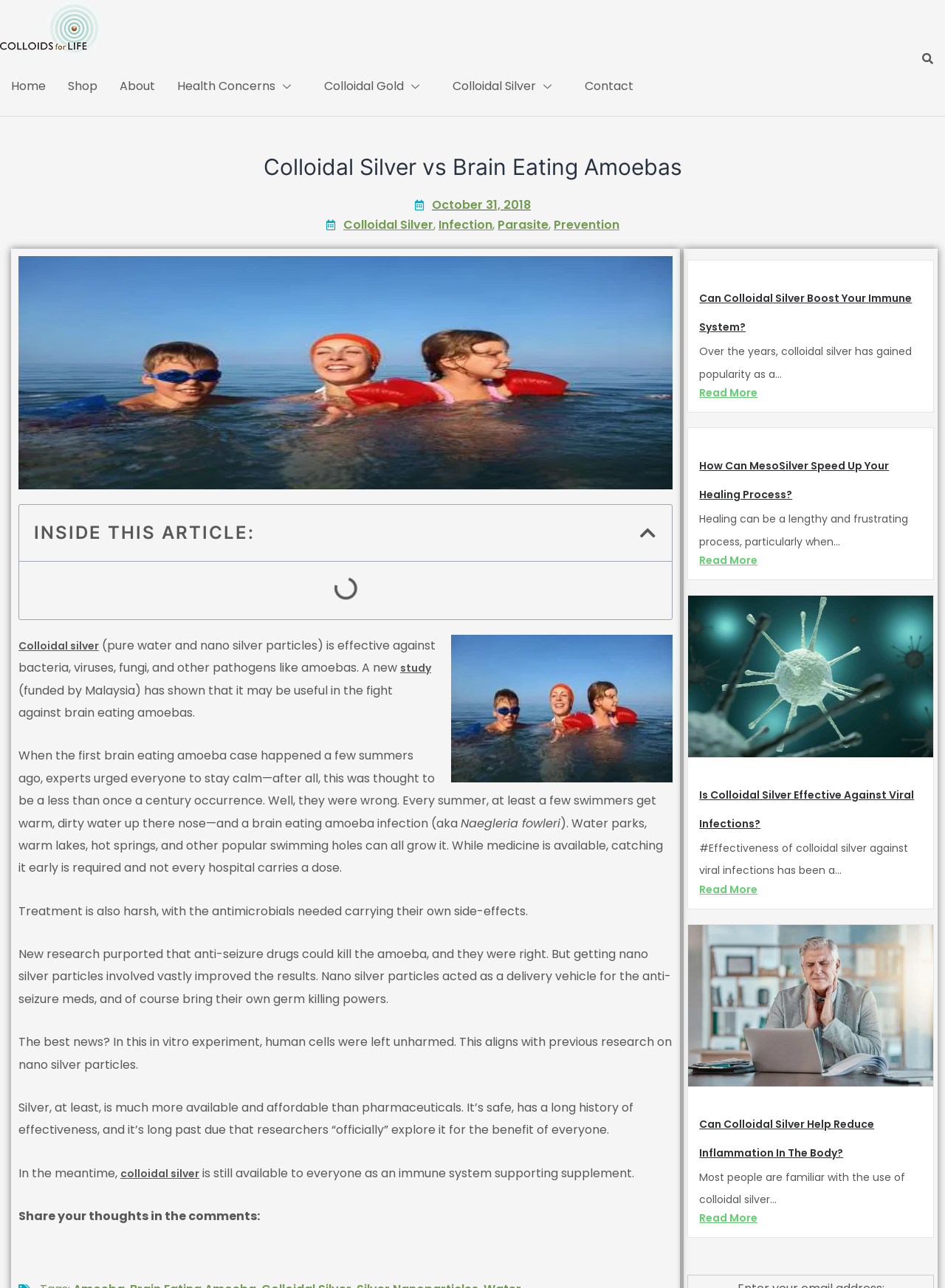Summarize the contents and layout of the webpage in detail.

The webpage is a blog article titled "Colloidal Silver vs Brain Eating Amoebas" from the "Colloids for Life Blog". At the top, there is a navigation menu with links to "Home", "Shop", "About", "Health Concerns", "Colloidal Gold", "Colloidal Silver", and "Contact". On the right side of the navigation menu, there is a search box.

Below the navigation menu, there is a heading that displays the title of the article. Next to the title, there is a link to the date of publication, "October 31, 2018". Underneath, there are links to related topics, including "Colloidal Silver", "Infection", "Parasite", and "Prevention".

On the left side of the page, there is an image with the caption "Risk For Ear Infection". Below the image, there is a table of contents with a "Close" button. The table of contents is expanded, showing links to different sections of the article.

The main content of the article starts with a brief introduction to colloidal silver, describing its effectiveness against bacteria, viruses, fungi, and other pathogens like amoebas. The article then discusses a new study that shows colloidal silver's potential in fighting brain-eating amoebas. The study, funded by Malaysia, found that colloidal silver can be useful in combating these pathogens.

The article continues to discuss the risks of brain-eating amoebas, which can be found in warm, dirty water, and how they can cause infections. It also mentions that treatment is harsh and requires early detection. The article then explains how colloidal silver, with its germ-killing properties, can be used as a delivery vehicle for anti-seizure medications, which have been shown to kill the amoeba.

The article concludes by highlighting the benefits of colloidal silver, including its safety, long history of effectiveness, and affordability. It also mentions that colloidal silver is available as an immune system supporting supplement.

At the bottom of the page, there are three related articles with headings, images, and brief summaries. The articles are titled "Can Colloidal Silver Boost Your Immune System?", "How Can MesoSilver Speed Up Your Healing Process?", and "Is Colloidal Silver Effective Against Viral Infections?". Each article has a "Read More" link.